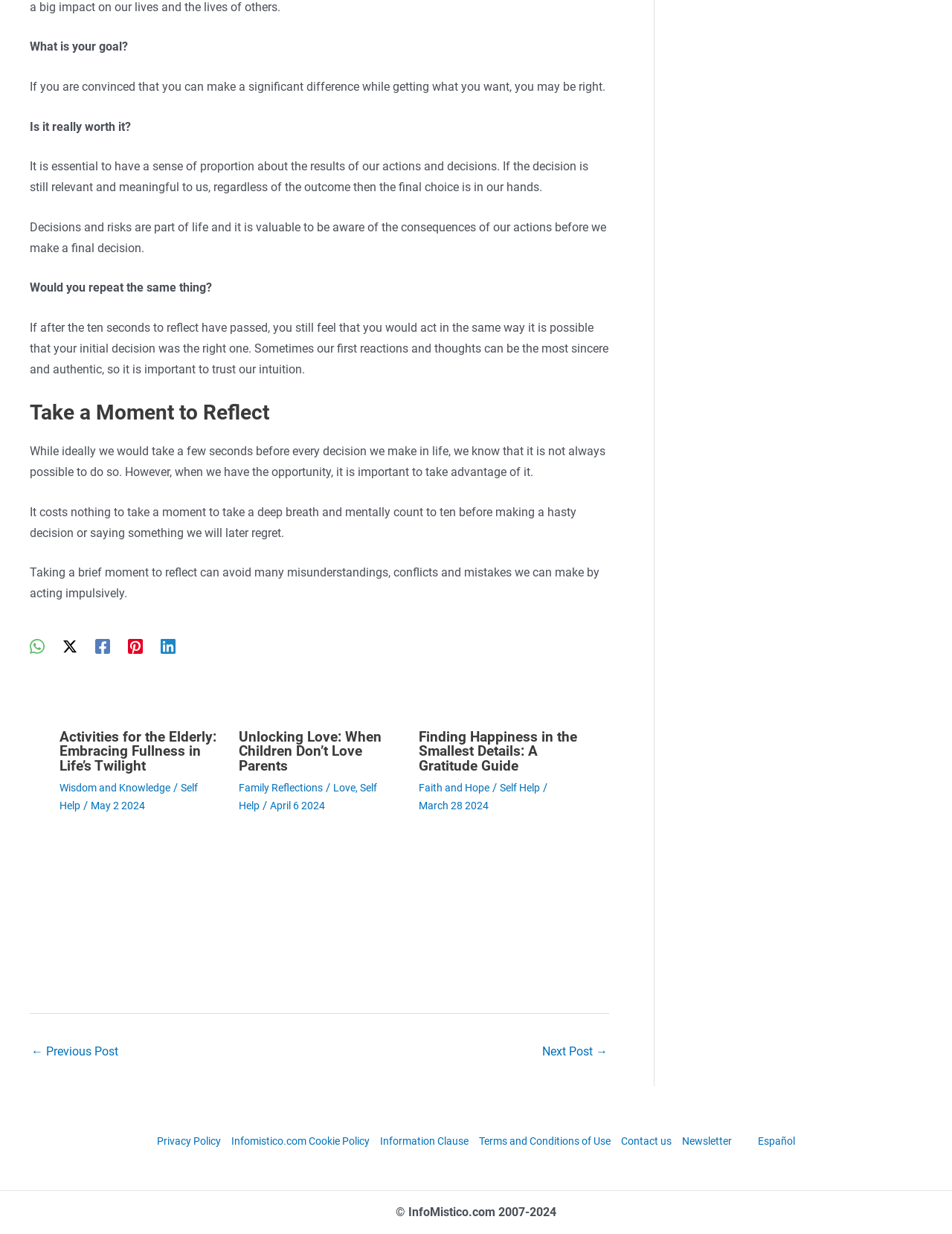What is the purpose of the 'Post navigation' section?
Using the visual information, respond with a single word or phrase.

To navigate between posts